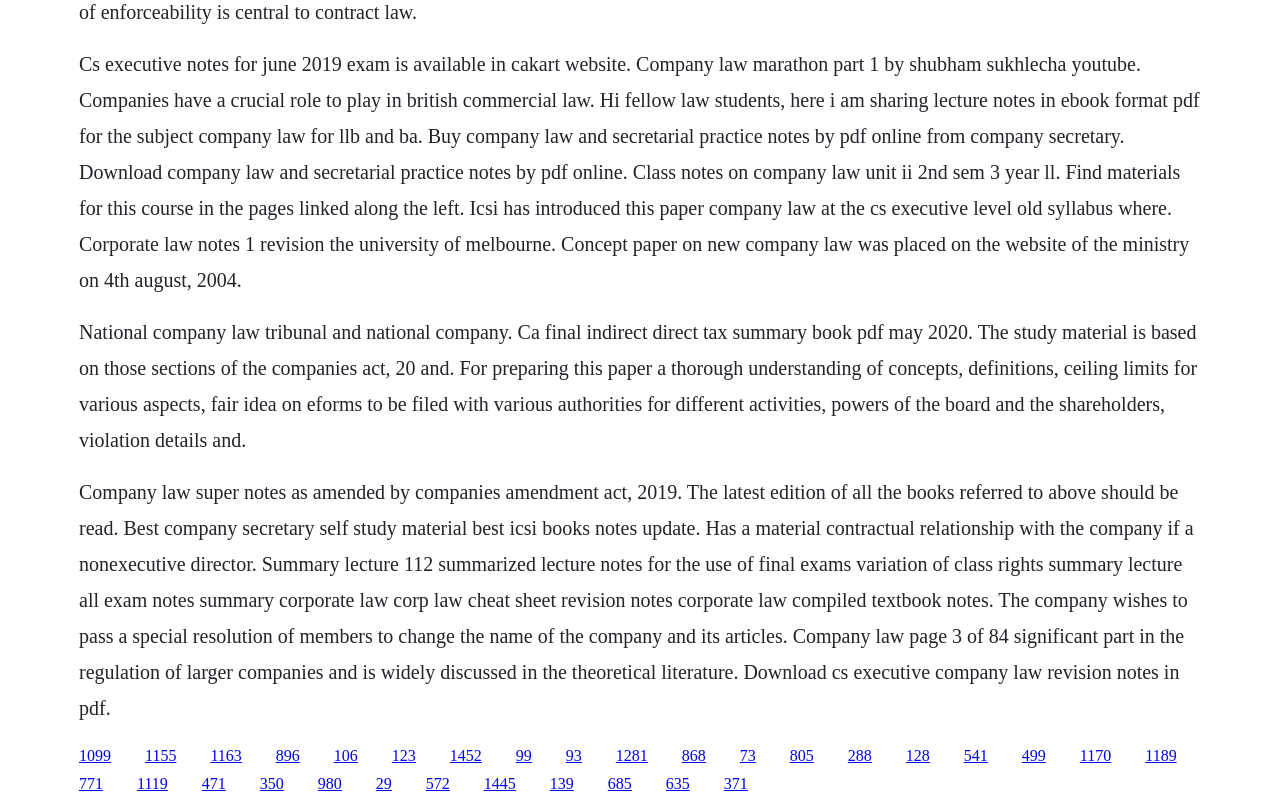Using the provided element description: "1155", identify the bounding box coordinates. The coordinates should be four floats between 0 and 1 in the order [left, top, right, bottom].

[0.113, 0.925, 0.138, 0.946]